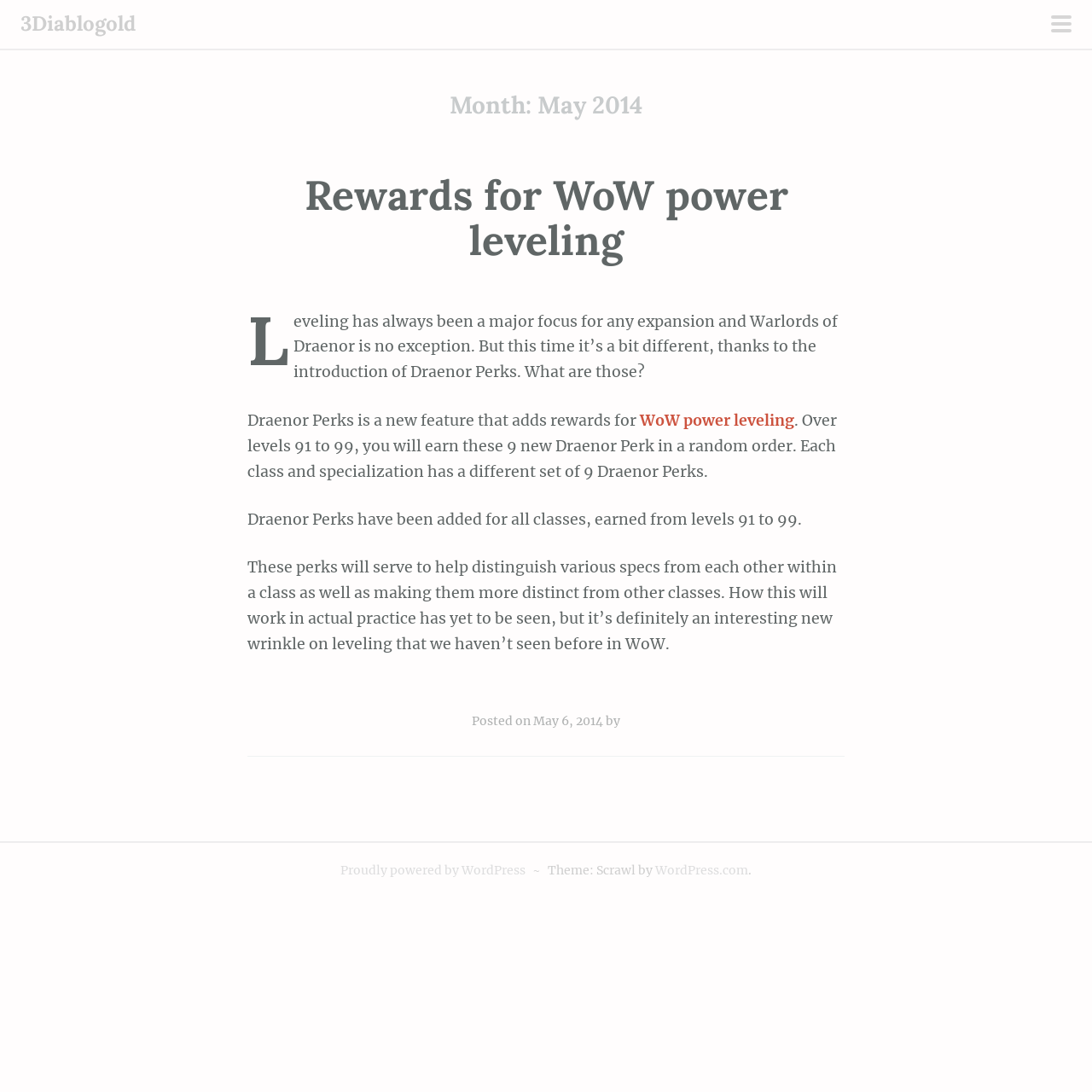Identify the bounding box coordinates for the UI element mentioned here: "WoW power leveling". Provide the coordinates as four float values between 0 and 1, i.e., [left, top, right, bottom].

[0.586, 0.376, 0.727, 0.394]